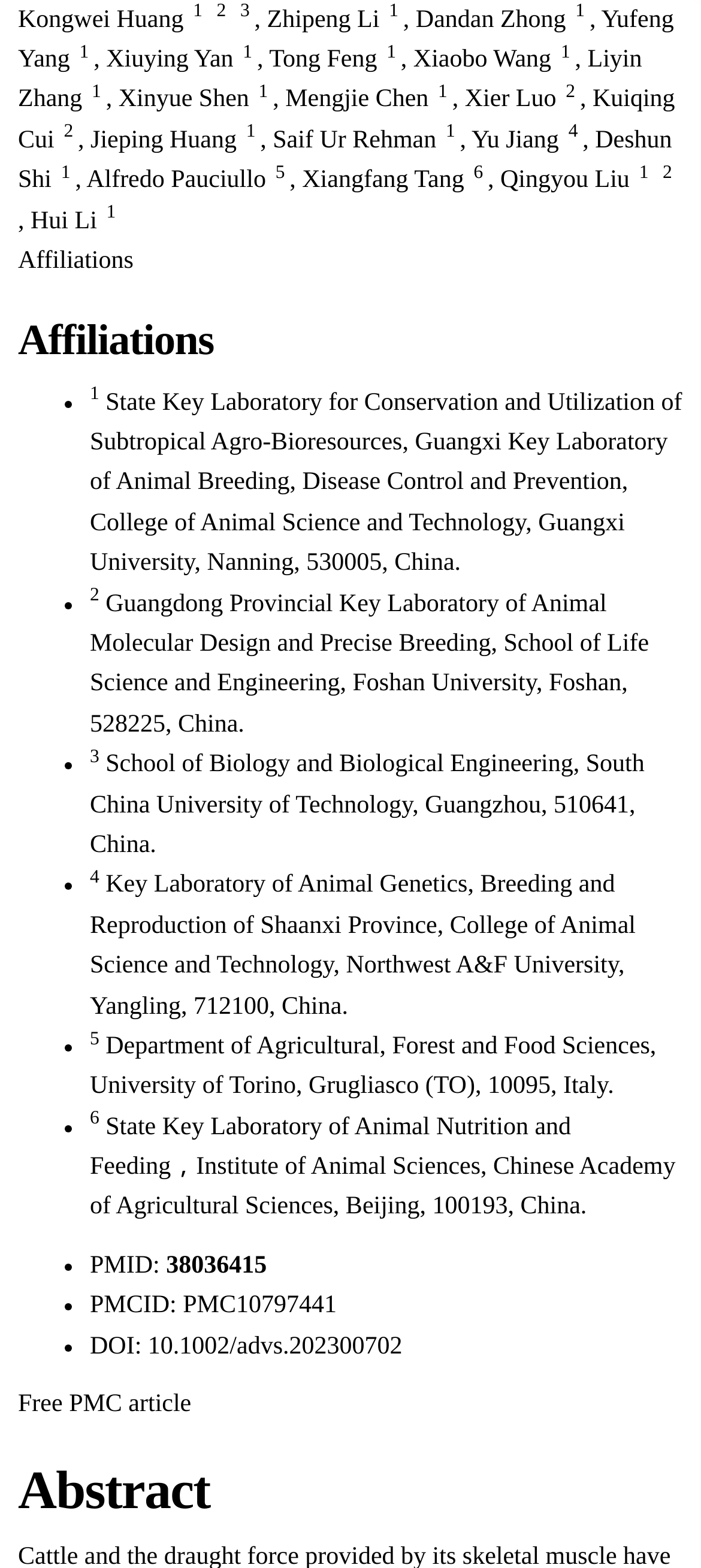Determine the bounding box coordinates for the area that needs to be clicked to fulfill this task: "Explore the research of Xinyue Shen". The coordinates must be given as four float numbers between 0 and 1, i.e., [left, top, right, bottom].

[0.169, 0.055, 0.355, 0.073]